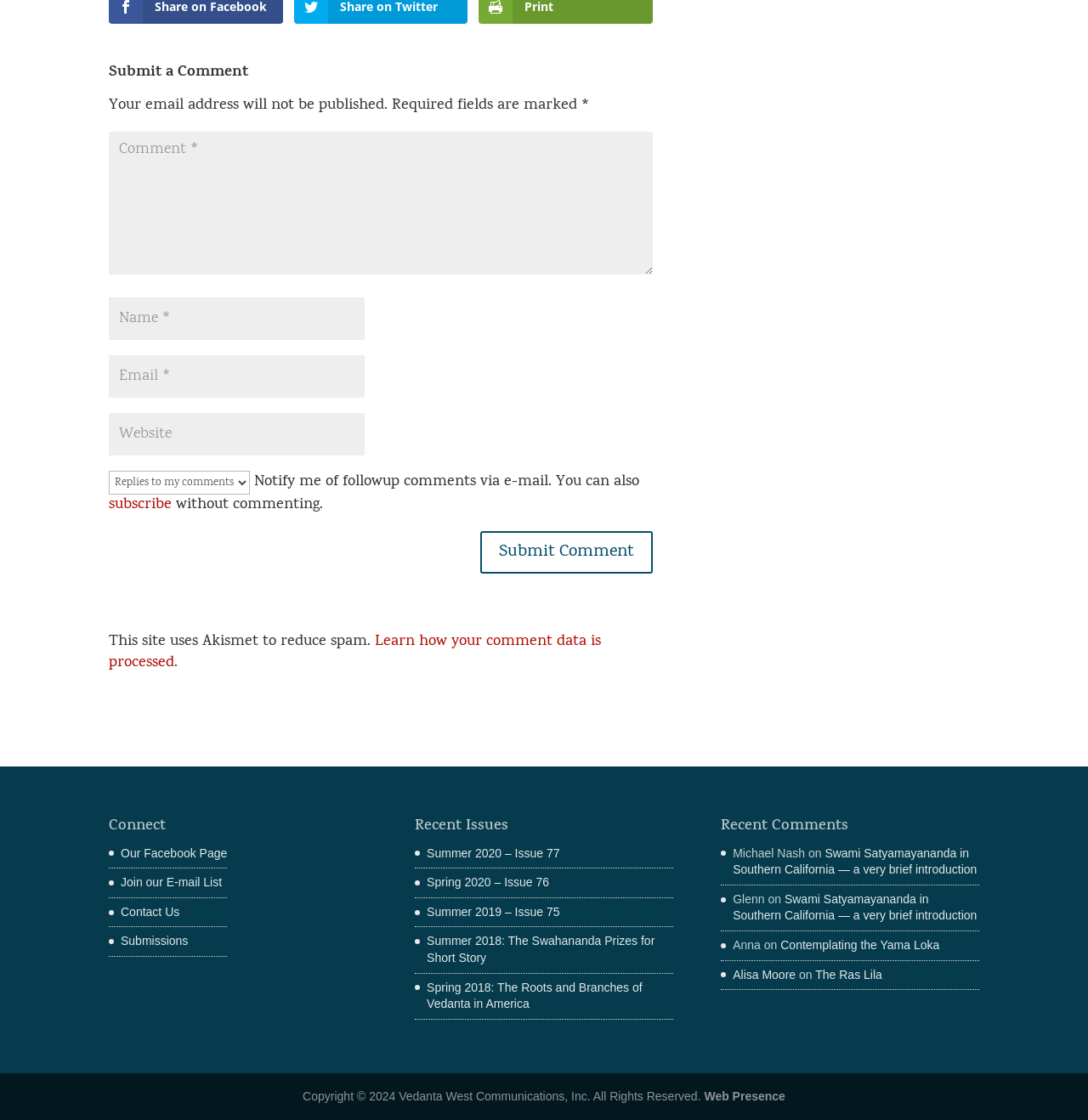What is the purpose of the 'Submit a Comment' section?
Based on the screenshot, provide a one-word or short-phrase response.

To submit a comment